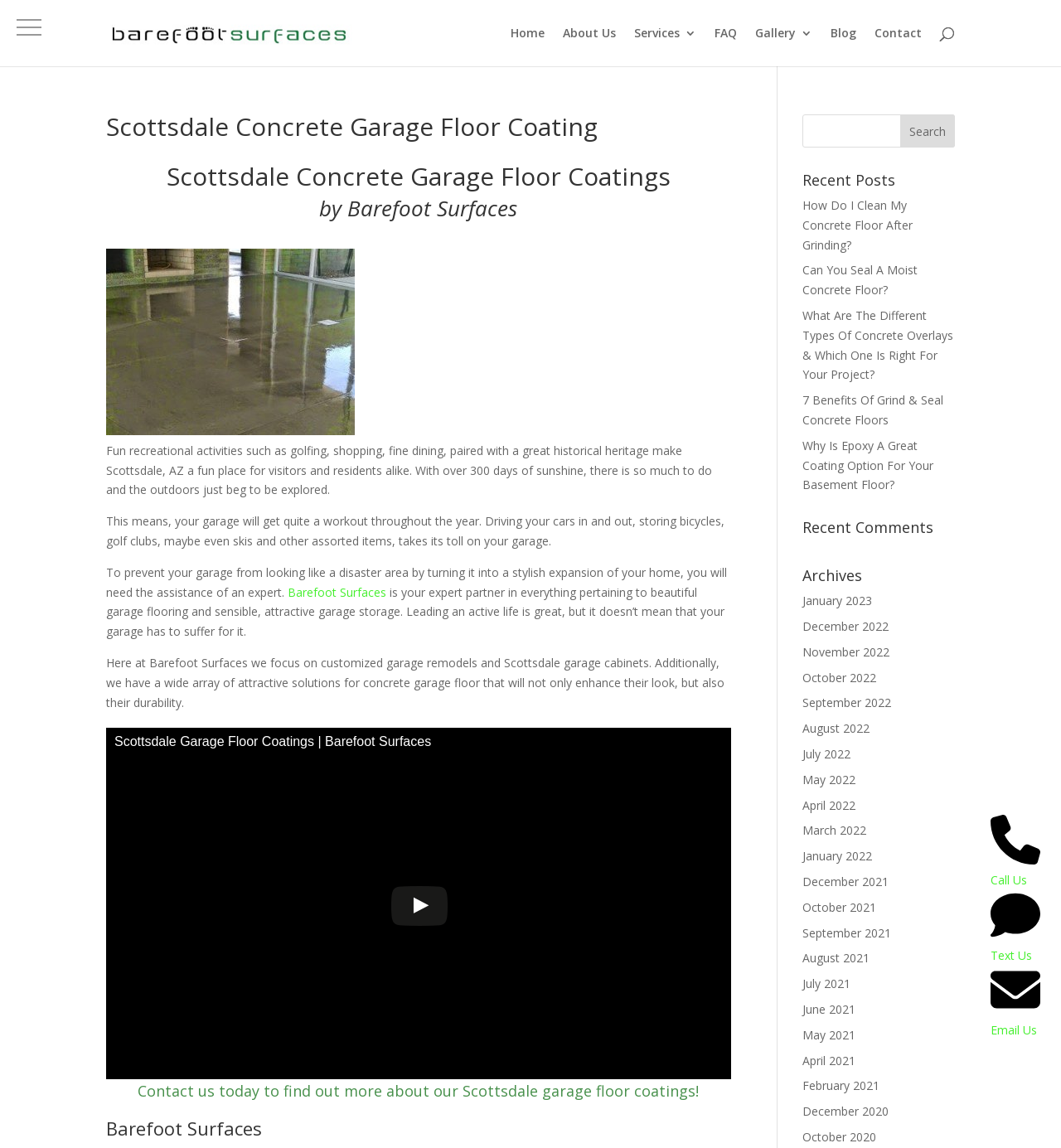Identify the bounding box coordinates for the region to click in order to carry out this instruction: "Contact Barefoot Surfaces". Provide the coordinates using four float numbers between 0 and 1, formatted as [left, top, right, bottom].

[0.824, 0.024, 0.869, 0.058]